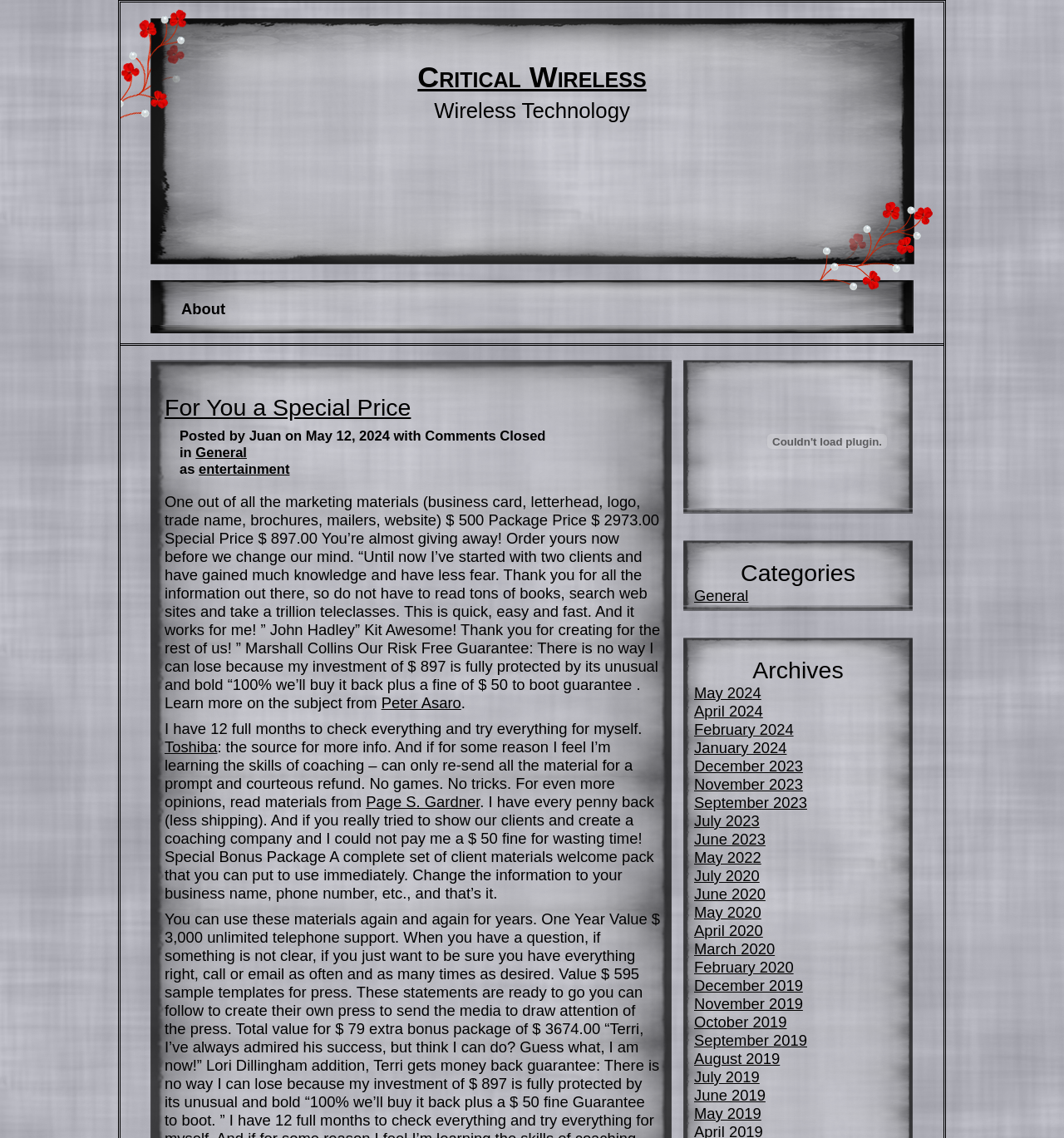Pinpoint the bounding box coordinates of the element that must be clicked to accomplish the following instruction: "Learn more about the '100% we’ll buy it back plus a fine of $ 50 to boot guarantee'". The coordinates should be in the format of four float numbers between 0 and 1, i.e., [left, top, right, bottom].

[0.155, 0.433, 0.621, 0.625]